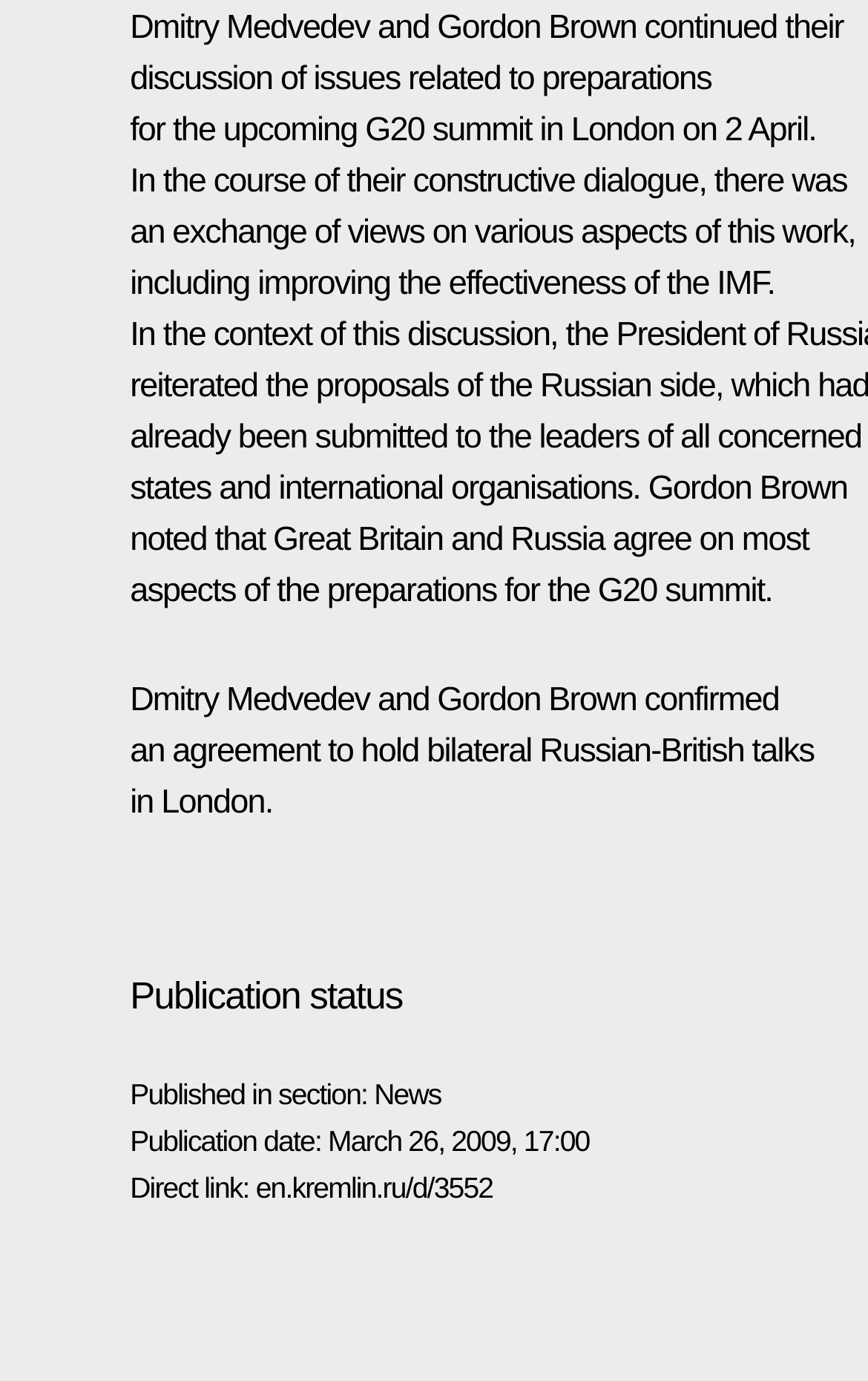Provide the bounding box coordinates of the HTML element this sentence describes: "News". The bounding box coordinates consist of four float numbers between 0 and 1, i.e., [left, top, right, bottom].

[0.431, 0.78, 0.508, 0.804]